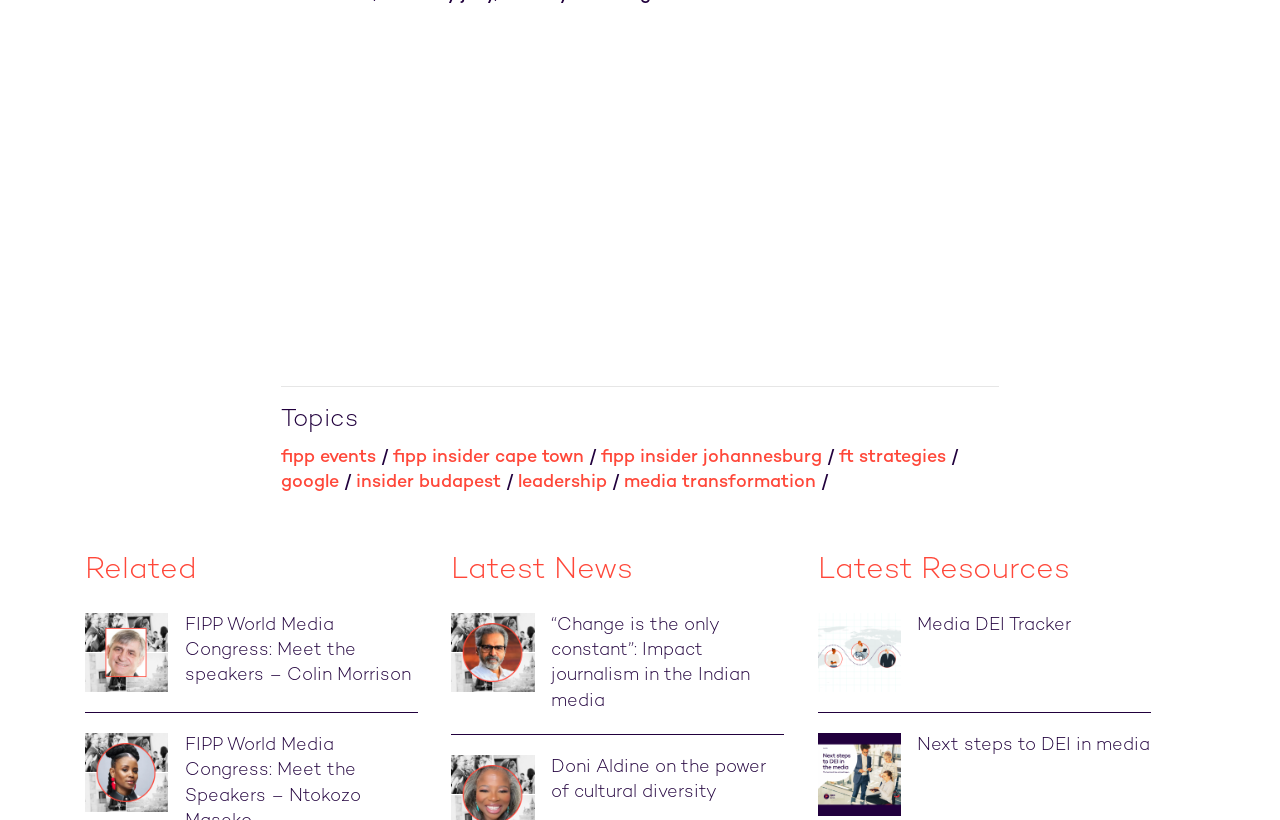Please find the bounding box coordinates of the element that must be clicked to perform the given instruction: "Check 'Next steps to DEI in media'". The coordinates should be four float numbers from 0 to 1, i.e., [left, top, right, bottom].

[0.639, 0.894, 0.899, 0.995]